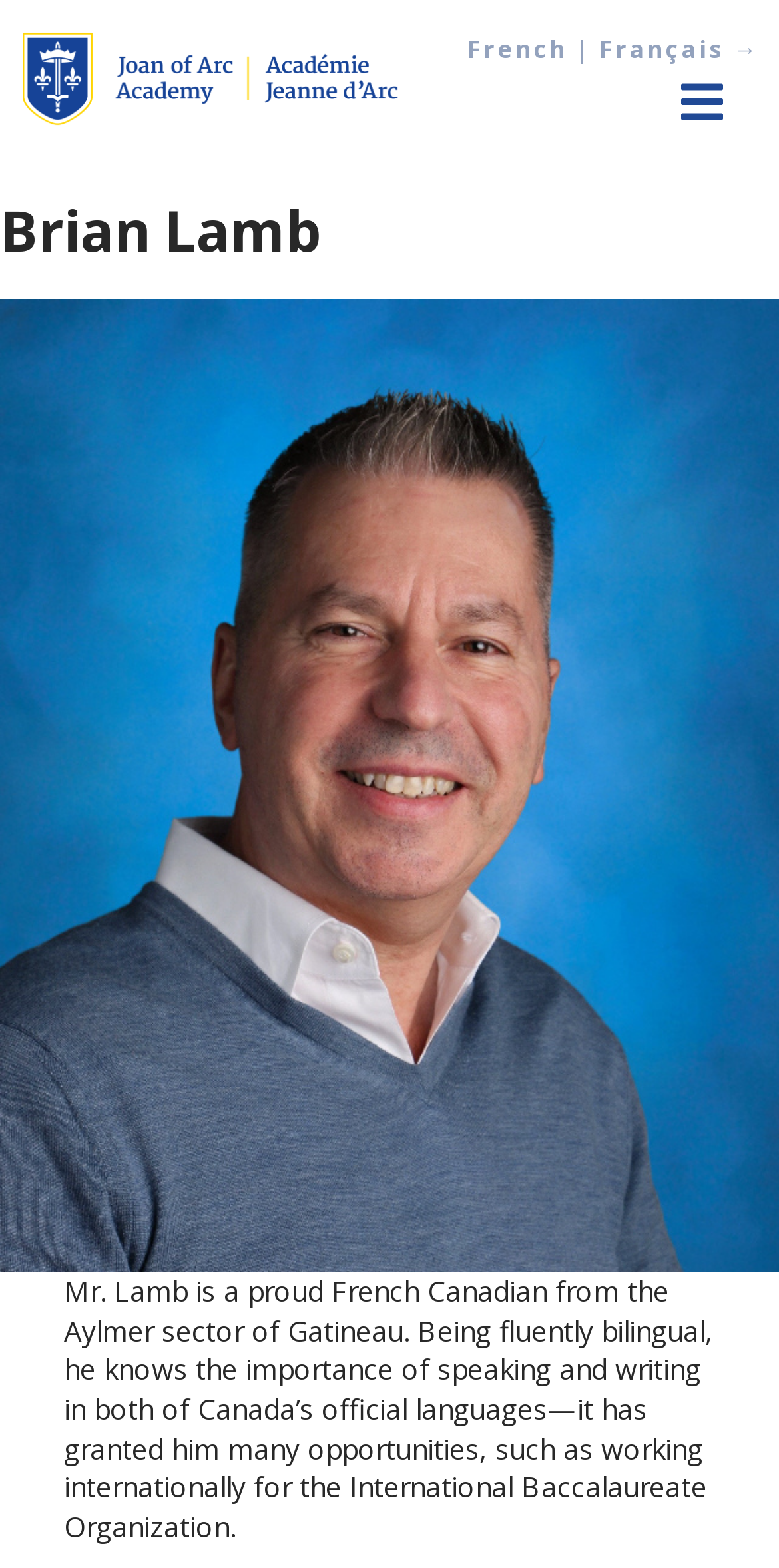What is the importance of speaking and writing in both of Canada's official languages?
Kindly give a detailed and elaborate answer to the question.

According to the text, 'being fluently bilingual, he knows the importance of speaking and writing in both of Canada’s official languages—it has granted him many opportunities', indicating that the importance of speaking and writing in both languages is to have many opportunities.